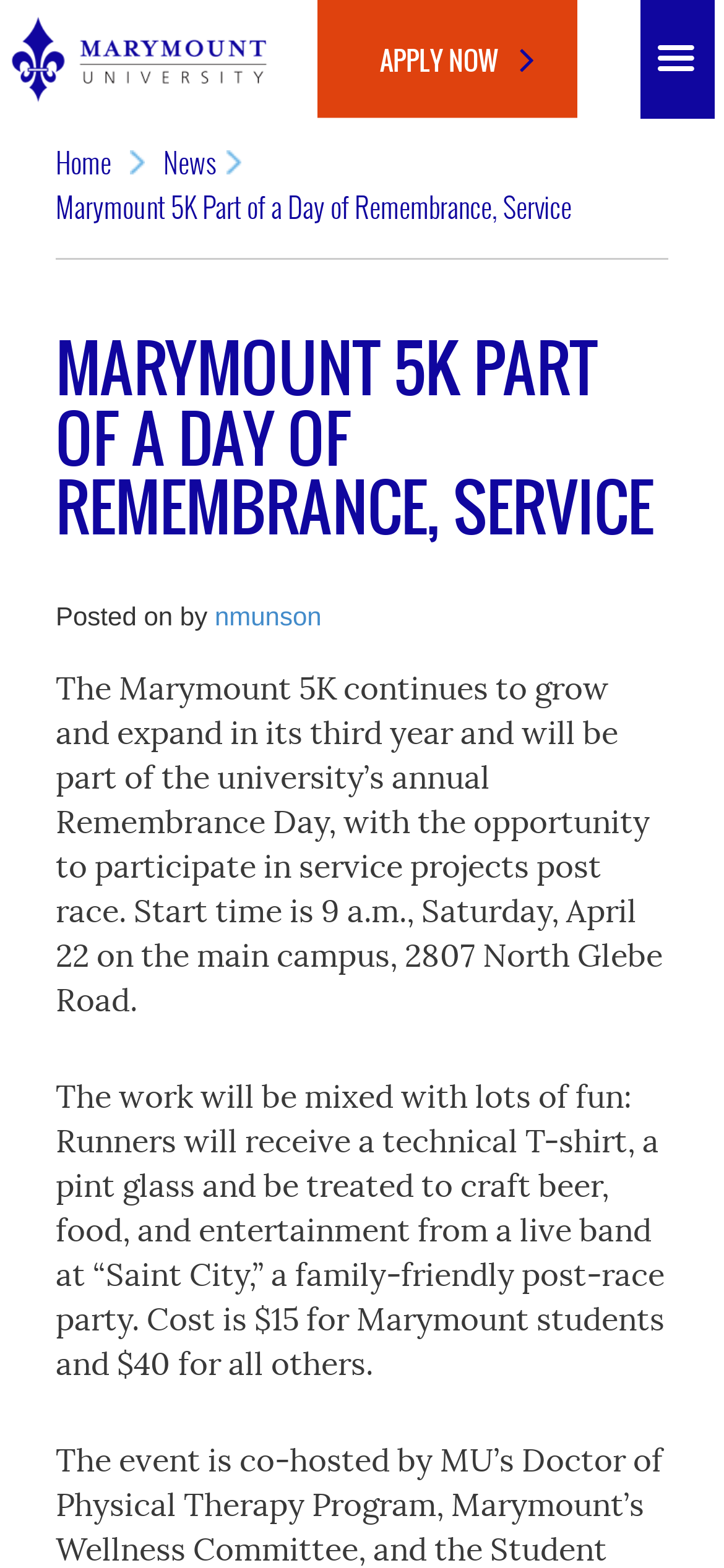For the element described, predict the bounding box coordinates as (top-left x, top-left y, bottom-right x, bottom-right y). All values should be between 0 and 1. Element description: nmunson

[0.296, 0.384, 0.444, 0.403]